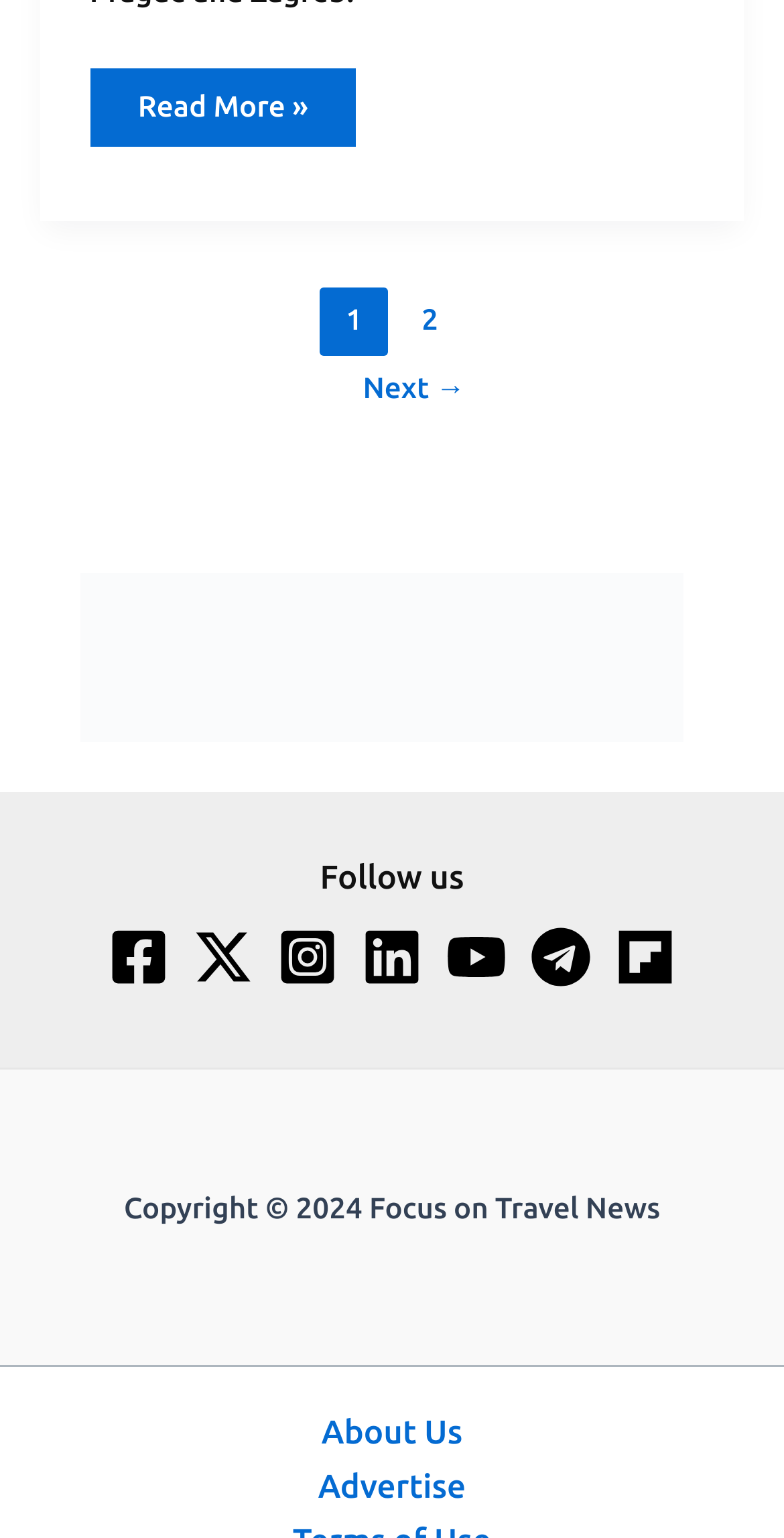Respond with a single word or short phrase to the following question: 
What is the topic of the news article?

Flights to Prague and Zagreb